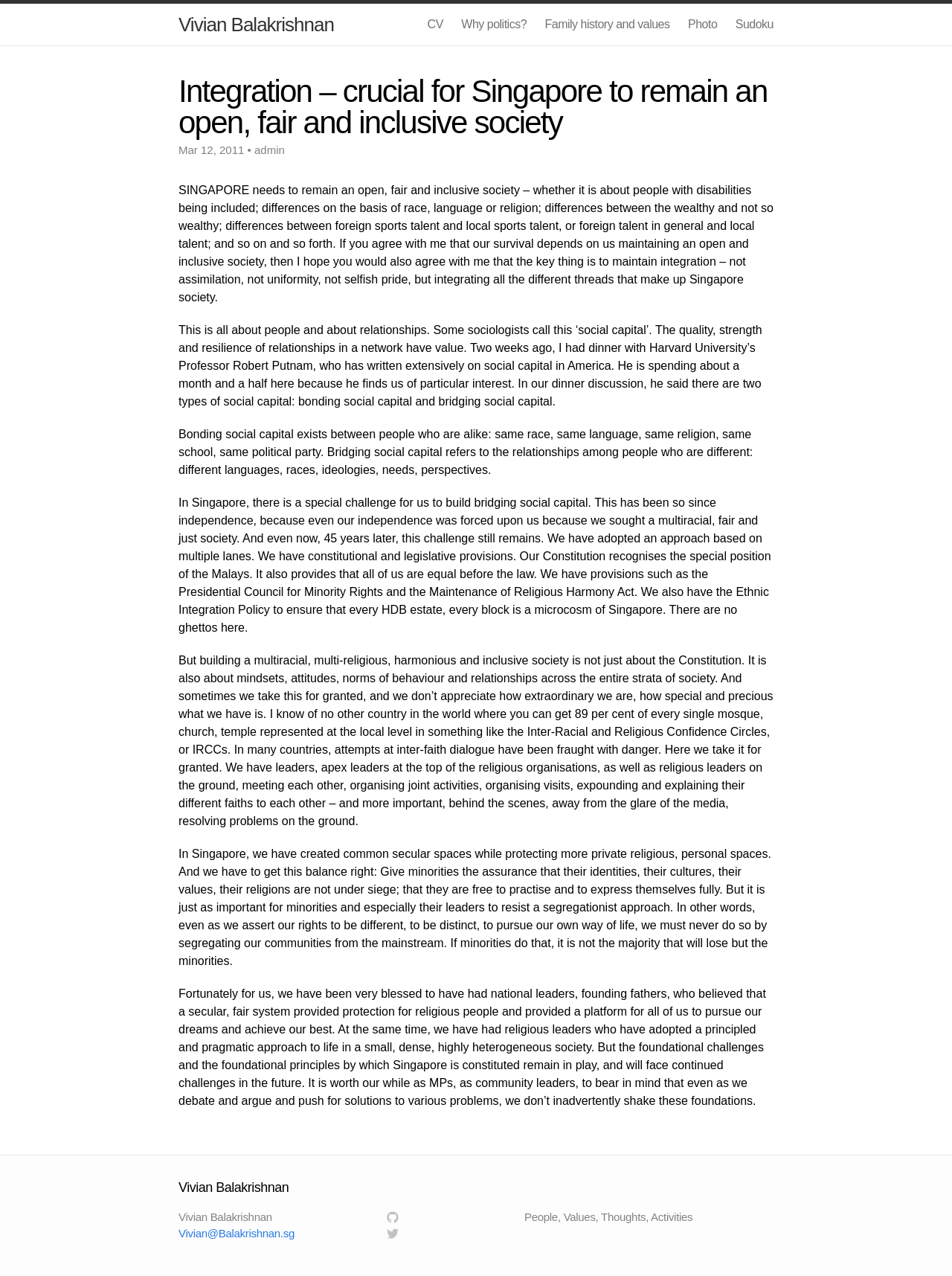Determine the bounding box coordinates for the UI element matching this description: "Vivian Balakrishnan".

[0.188, 0.003, 0.351, 0.036]